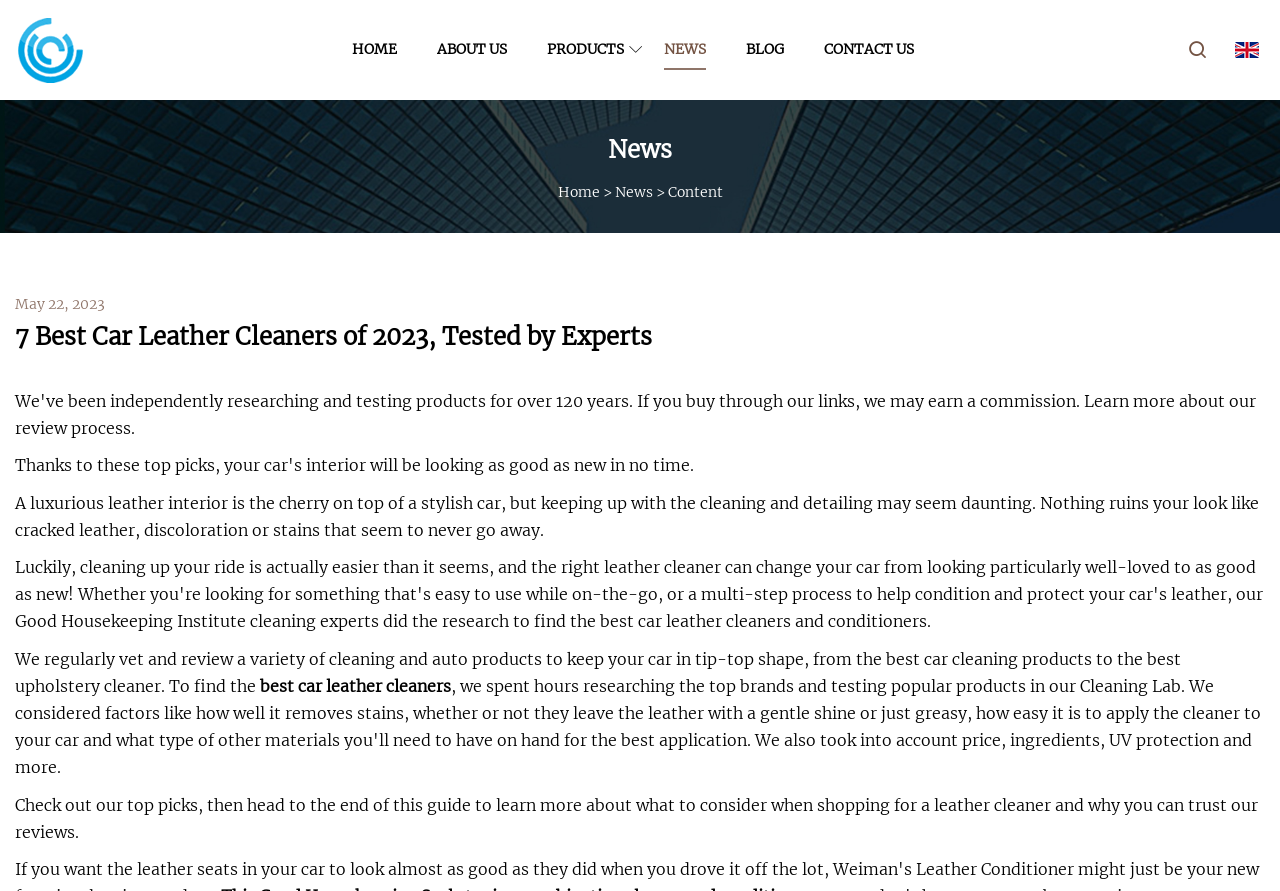Determine the bounding box coordinates for the HTML element mentioned in the following description: "News". The coordinates should be a list of four floats ranging from 0 to 1, represented as [left, top, right, bottom].

[0.519, 0.0, 0.552, 0.112]